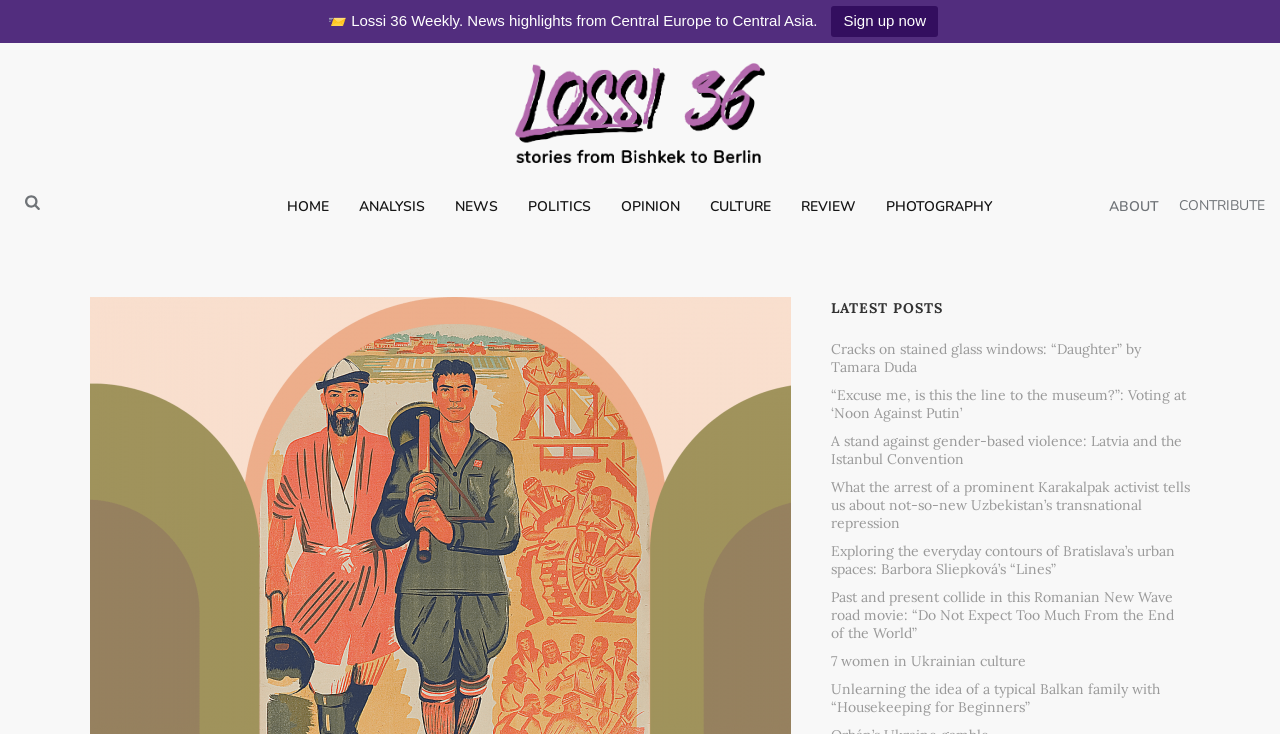Identify the bounding box coordinates of the section that should be clicked to achieve the task described: "Explore the latest posts".

[0.649, 0.408, 0.737, 0.432]